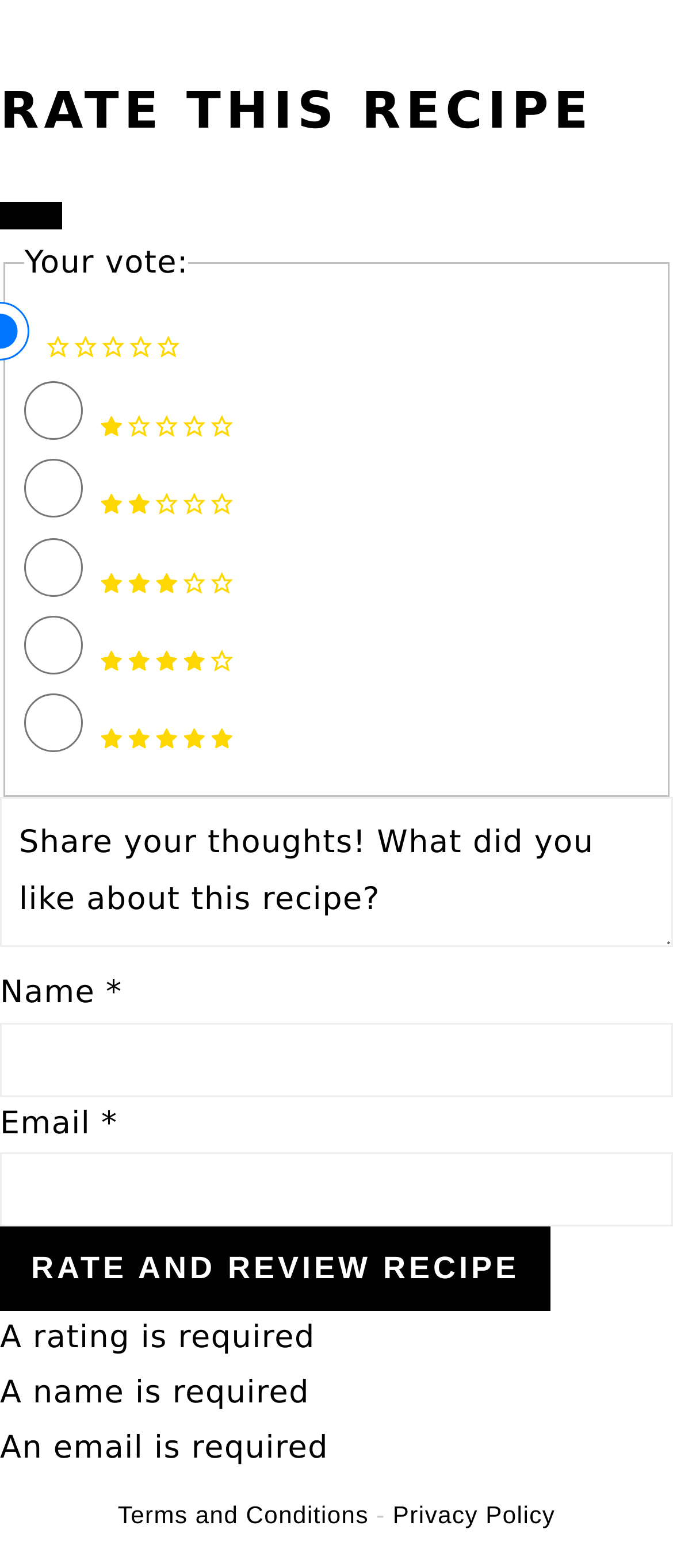What is the purpose of the 'Comment' textbox?
Please provide a detailed and comprehensive answer to the question.

The 'Comment' textbox is likely used for users to input their comments or reviews about a recipe. This is a common feature on websites that allow user-generated content.